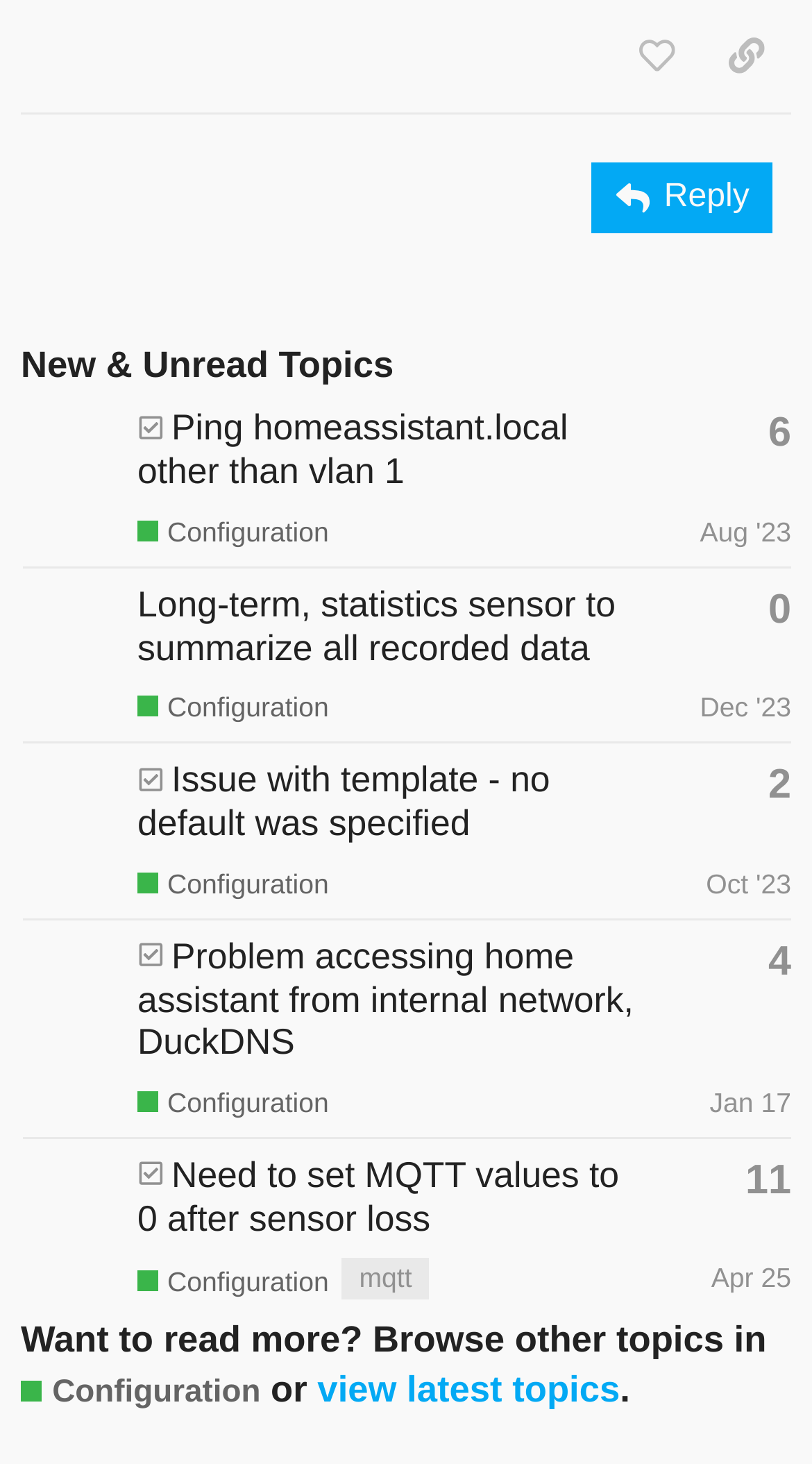What is the topic of the webpage?
Please respond to the question thoroughly and include all relevant details.

Based on the webpage content, it appears to be a forum or discussion board related to Home Assistant, a home automation system. The topics listed on the page are all related to configuring and troubleshooting Home Assistant, which suggests that the overall topic of the webpage is Home Assistant Configuration.